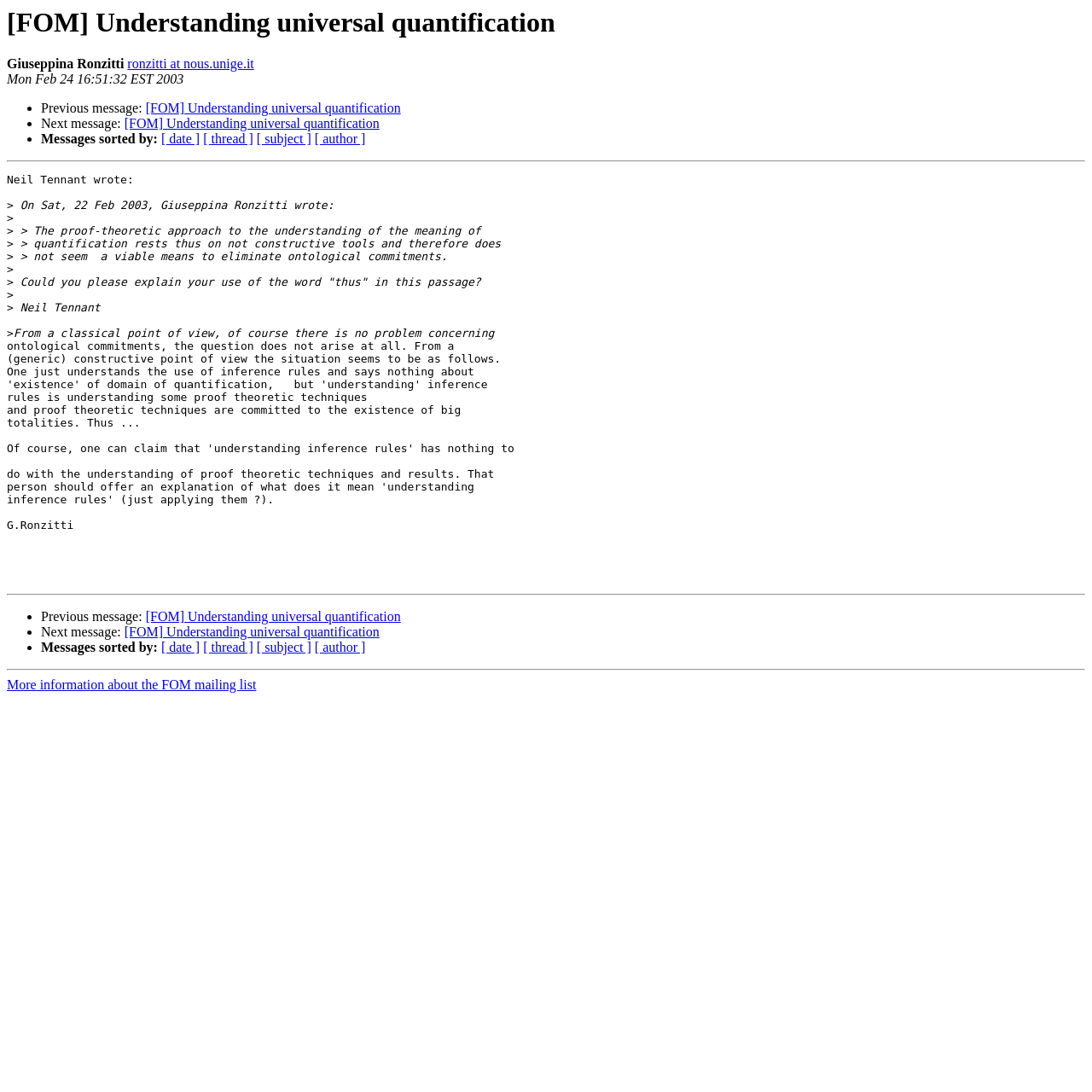Please find and report the bounding box coordinates of the element to click in order to perform the following action: "Get the app from 'iOS App Store'". The coordinates should be expressed as four float numbers between 0 and 1, in the format [left, top, right, bottom].

None